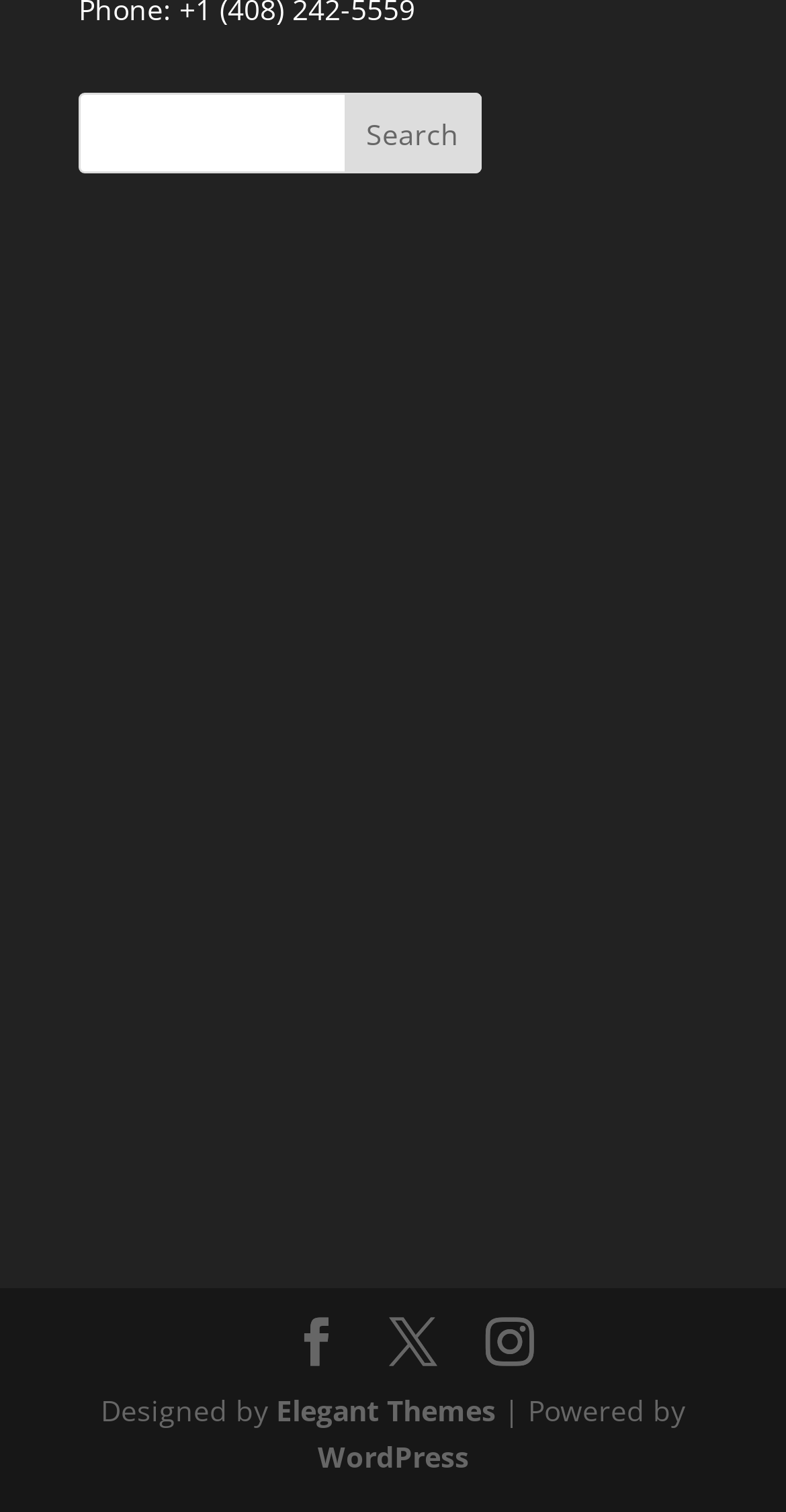Locate the bounding box coordinates of the UI element described by: "parent_node: Search name="s"". The bounding box coordinates should consist of four float numbers between 0 and 1, i.e., [left, top, right, bottom].

[0.1, 0.062, 0.612, 0.115]